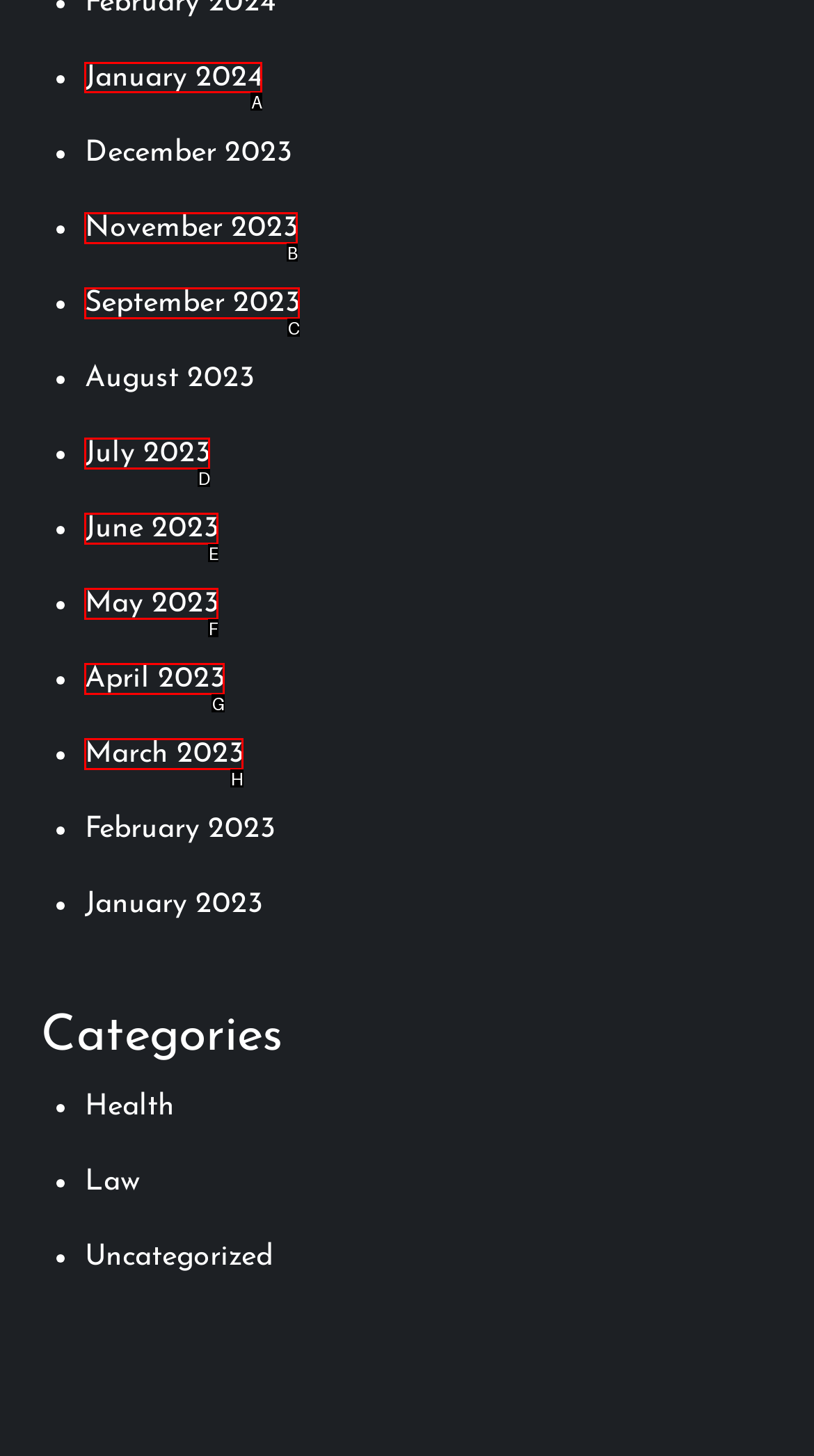Select the option I need to click to accomplish this task: View January 2024
Provide the letter of the selected choice from the given options.

A